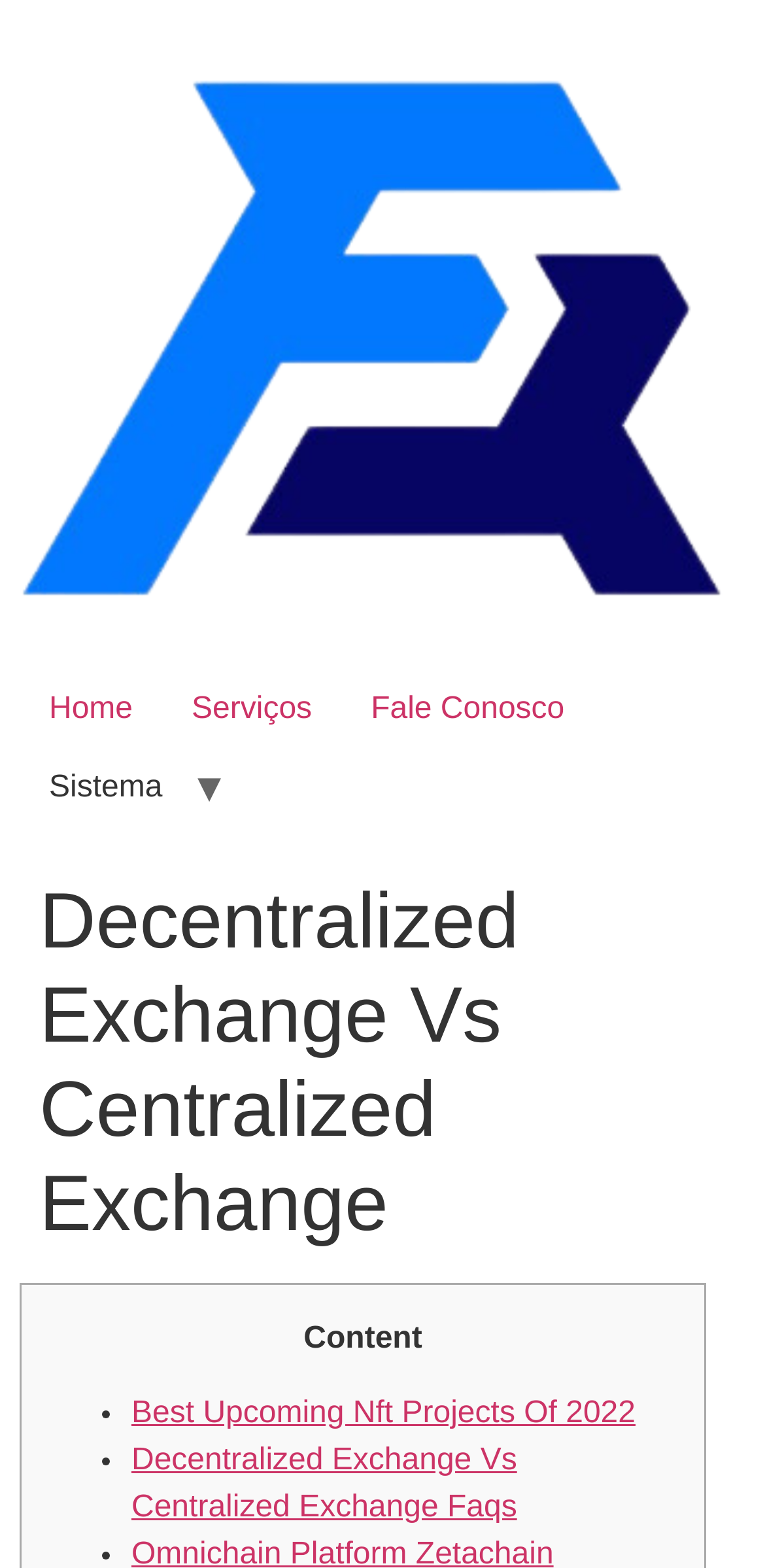What are the main navigation links?
Using the image as a reference, give a one-word or short phrase answer.

Home, Serviços, Fale Conosco